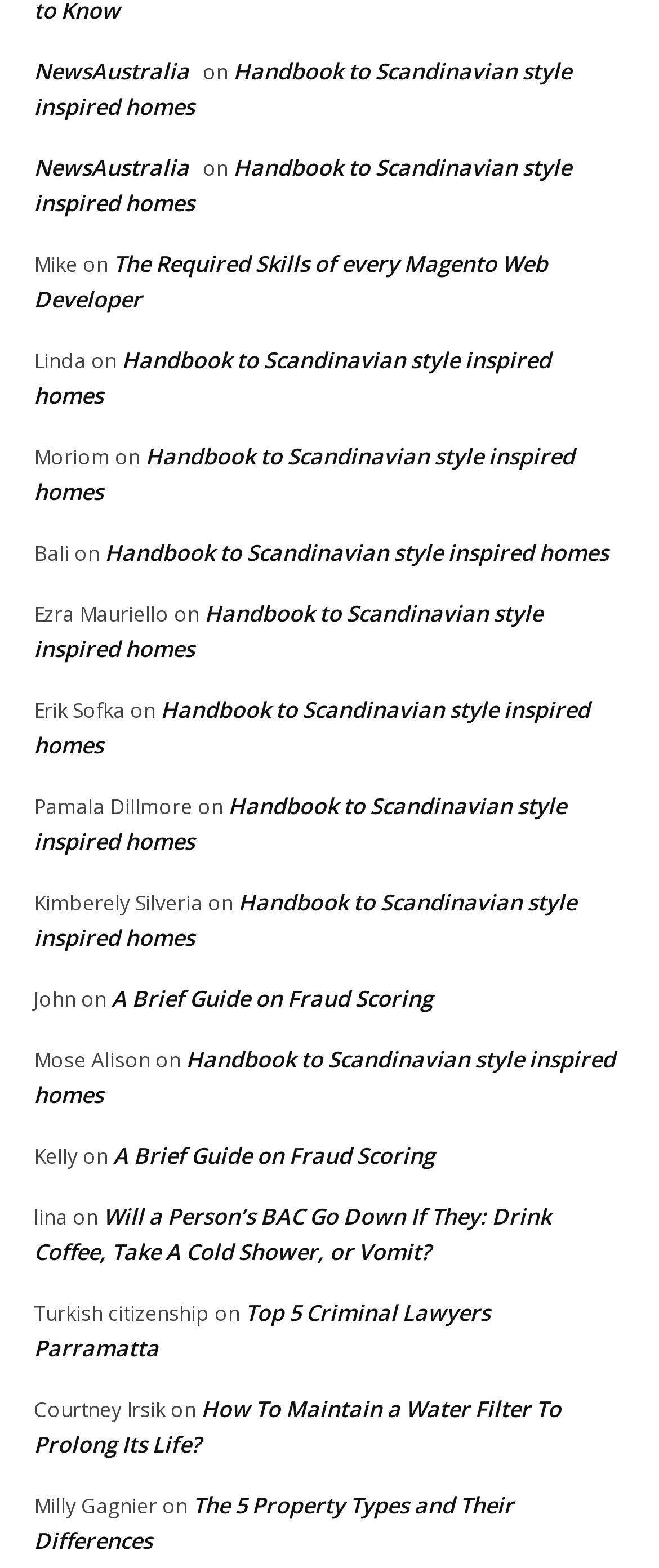How many 'on' texts are there on the webpage?
Using the image provided, answer with just one word or phrase.

5